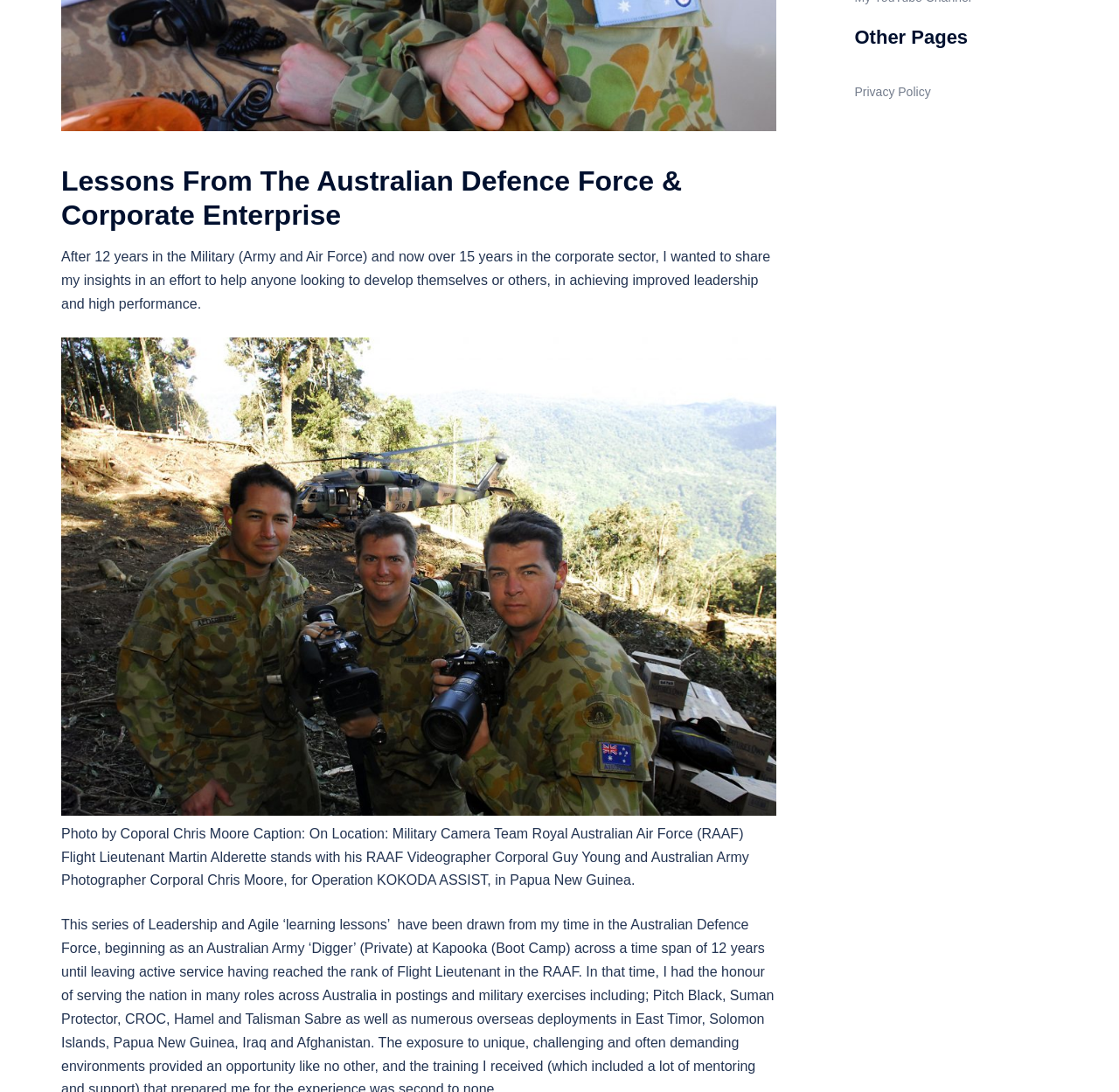Determine the bounding box of the UI element mentioned here: "Privacy Policy". The coordinates must be in the format [left, top, right, bottom] with values ranging from 0 to 1.

[0.764, 0.077, 0.832, 0.09]